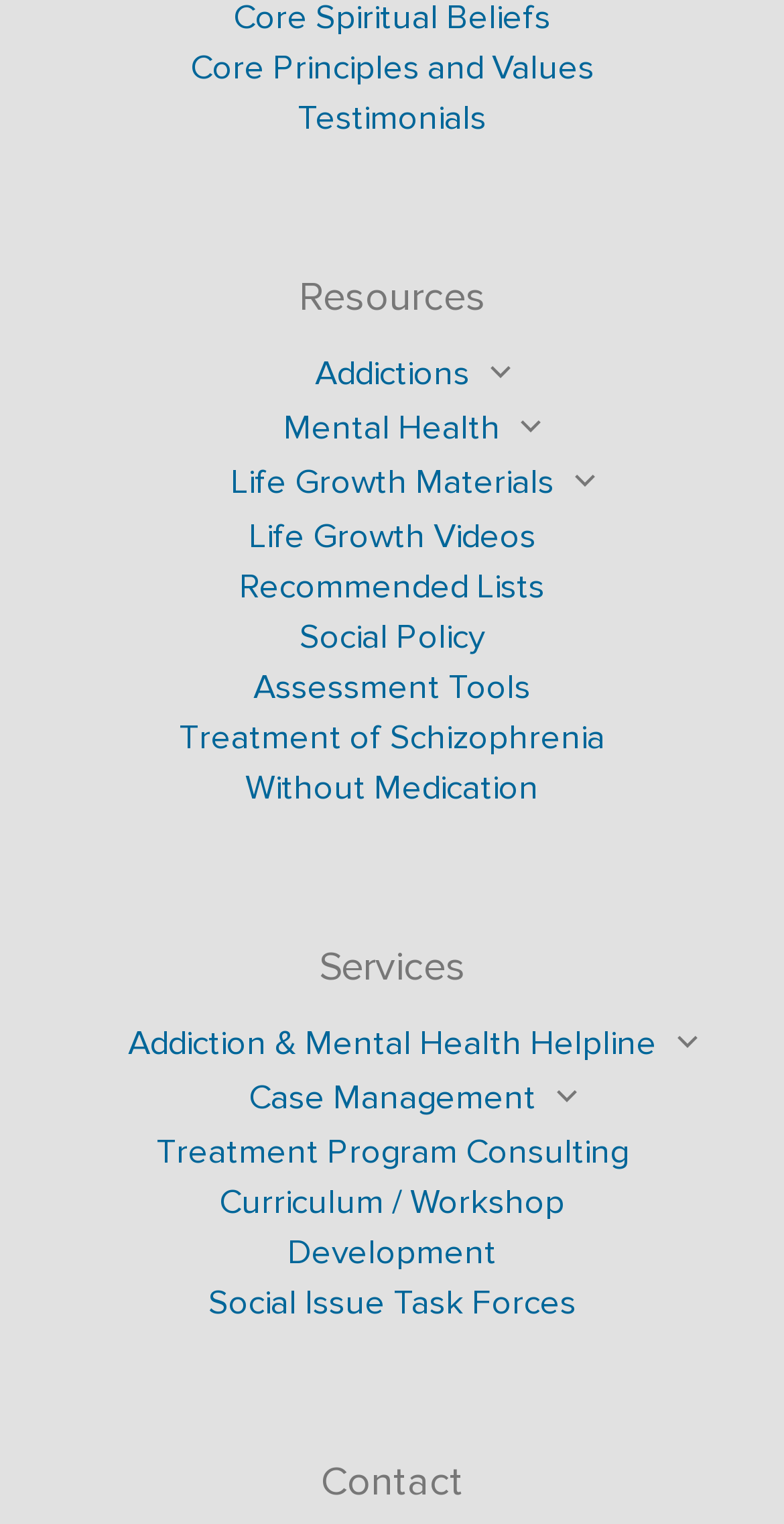What is the main topic of the webpage?
Provide a concise answer using a single word or phrase based on the image.

Addiction and Mental Health